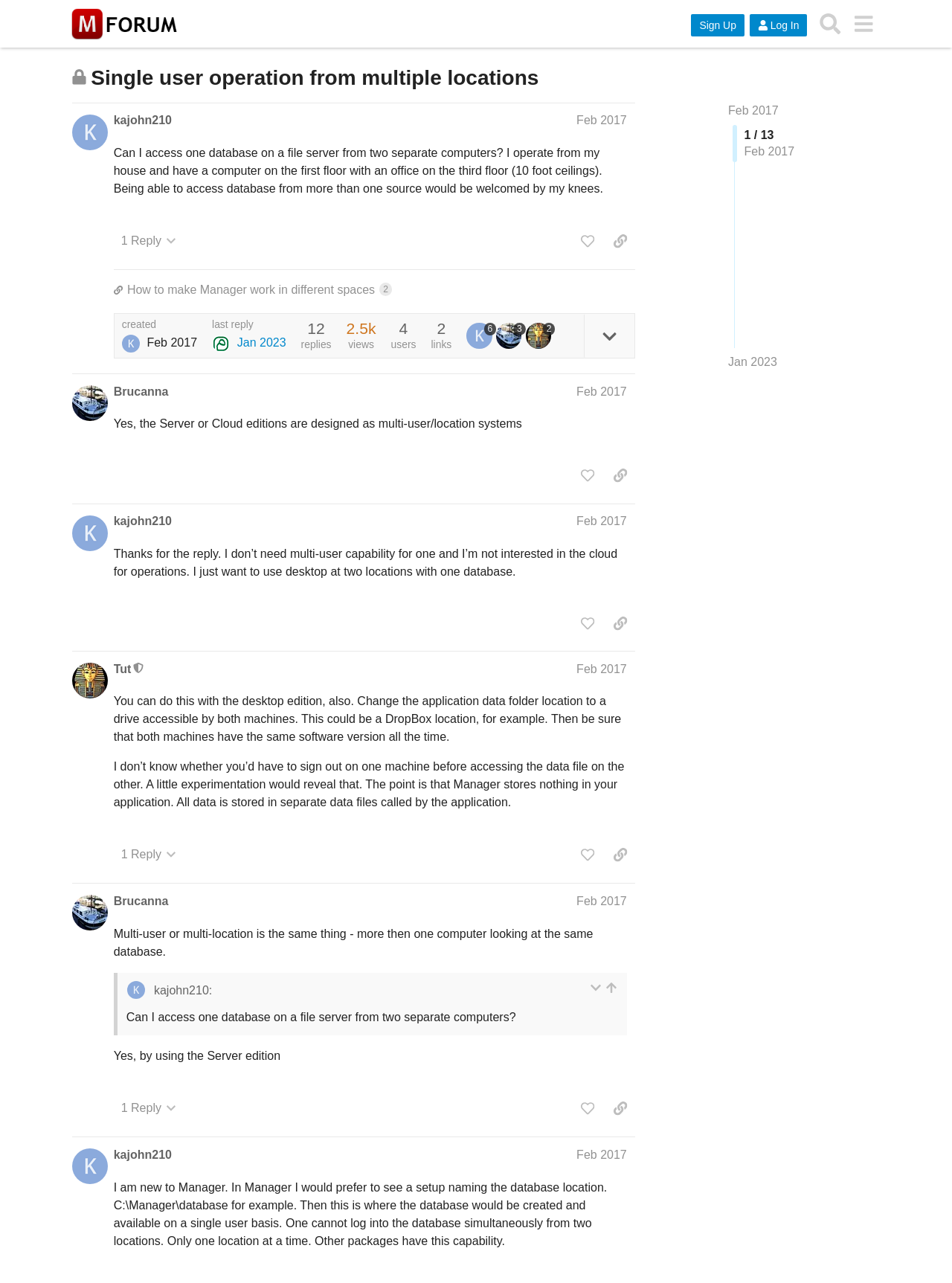Please indicate the bounding box coordinates for the clickable area to complete the following task: "Reply to this post". The coordinates should be specified as four float numbers between 0 and 1, i.e., [left, top, right, bottom].

[0.119, 0.177, 0.193, 0.198]